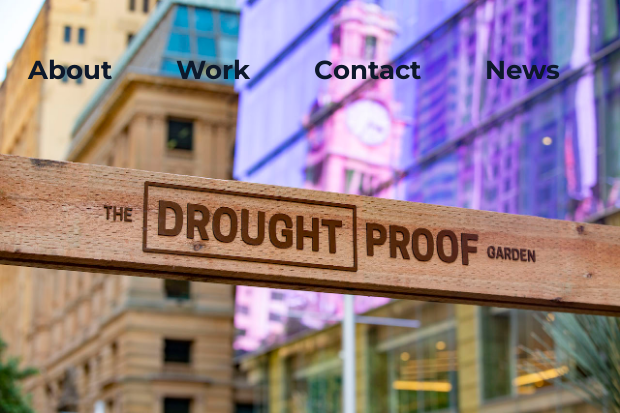What type of plants are used in the garden?
Please give a detailed and elaborate explanation in response to the question.

The garden promotes the use of water-efficient plants such as cacti and succulents, which are suitable for drought conditions and sustainable gardening practices.